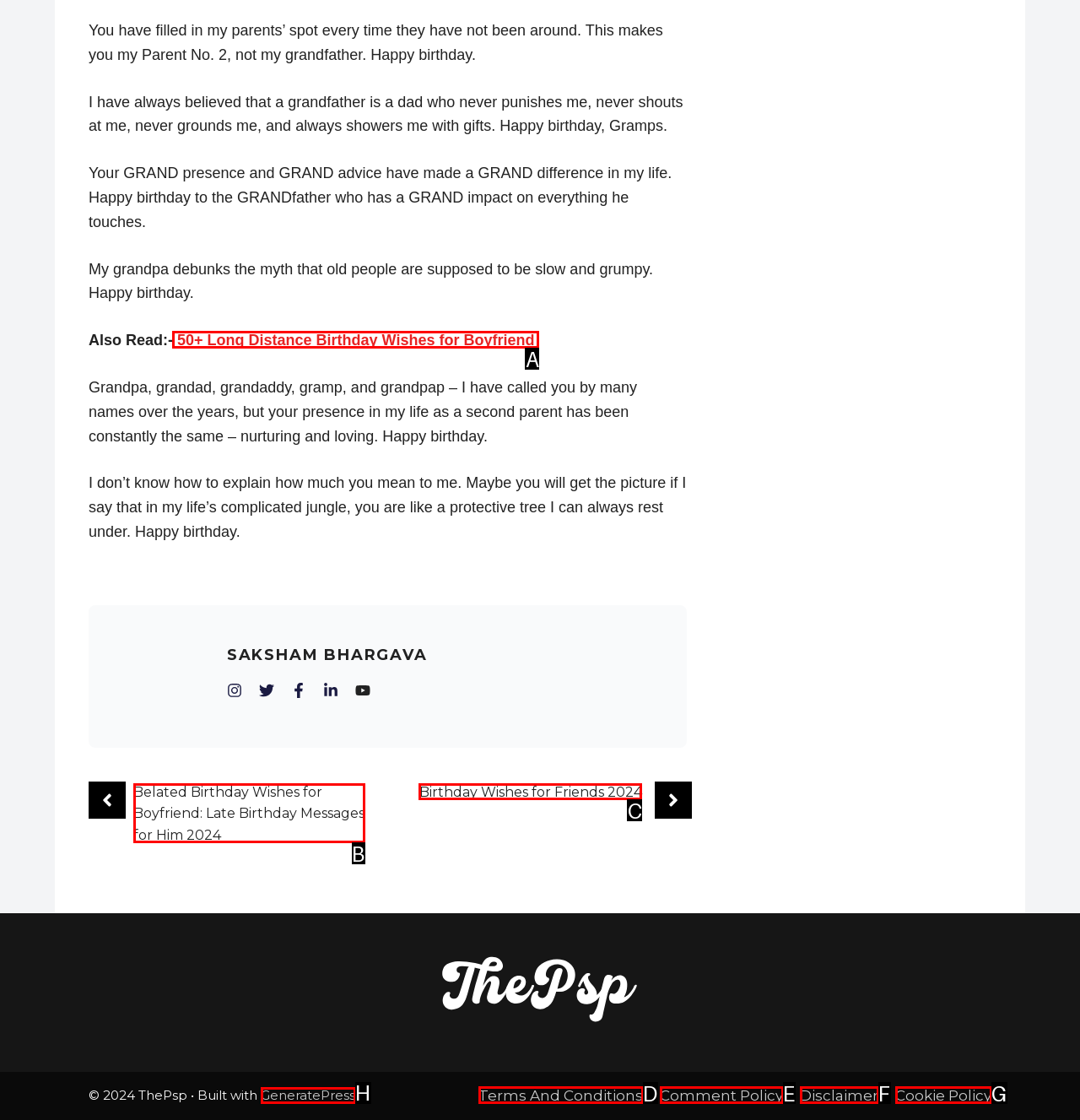Decide which letter you need to select to fulfill the task: Click the link to read 50+ Long Distance Birthday Wishes for Boyfriend
Answer with the letter that matches the correct option directly.

A